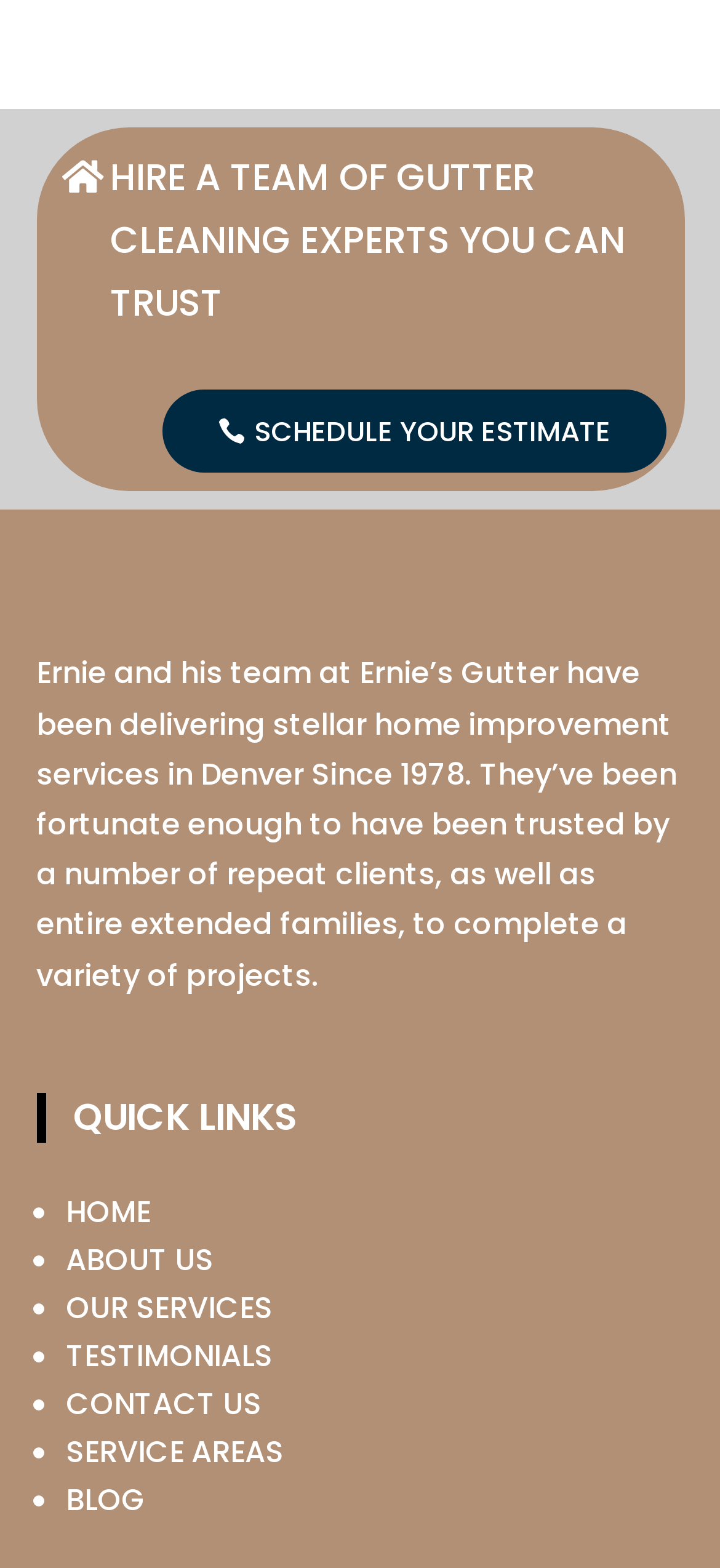Show the bounding box coordinates of the region that should be clicked to follow the instruction: "Learn about our services."

[0.091, 0.821, 0.378, 0.848]